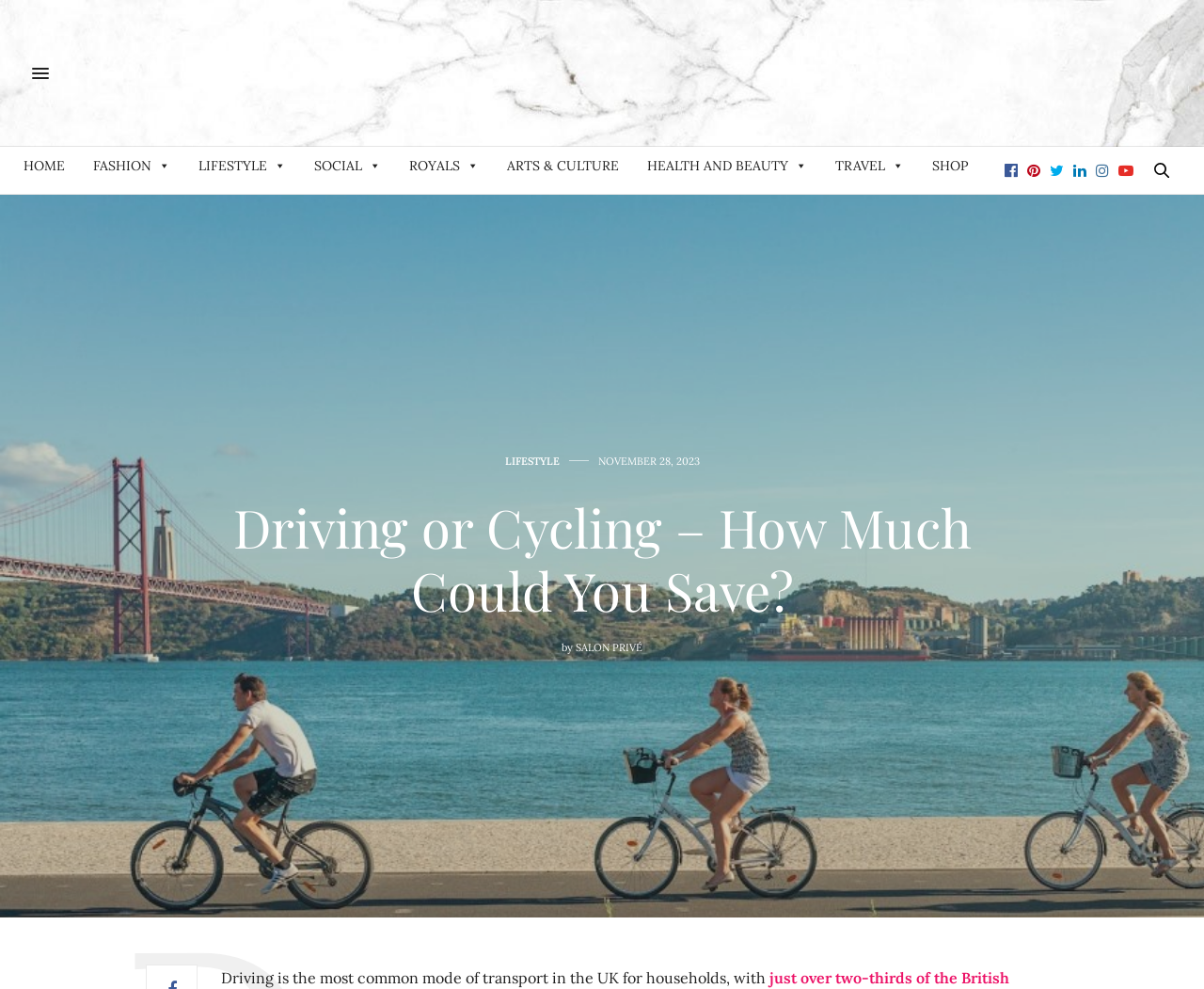Please identify the bounding box coordinates of the element's region that needs to be clicked to fulfill the following instruction: "Click on the 'TRAVEL' link". The bounding box coordinates should consist of four float numbers between 0 and 1, i.e., [left, top, right, bottom].

[0.686, 0.148, 0.759, 0.186]